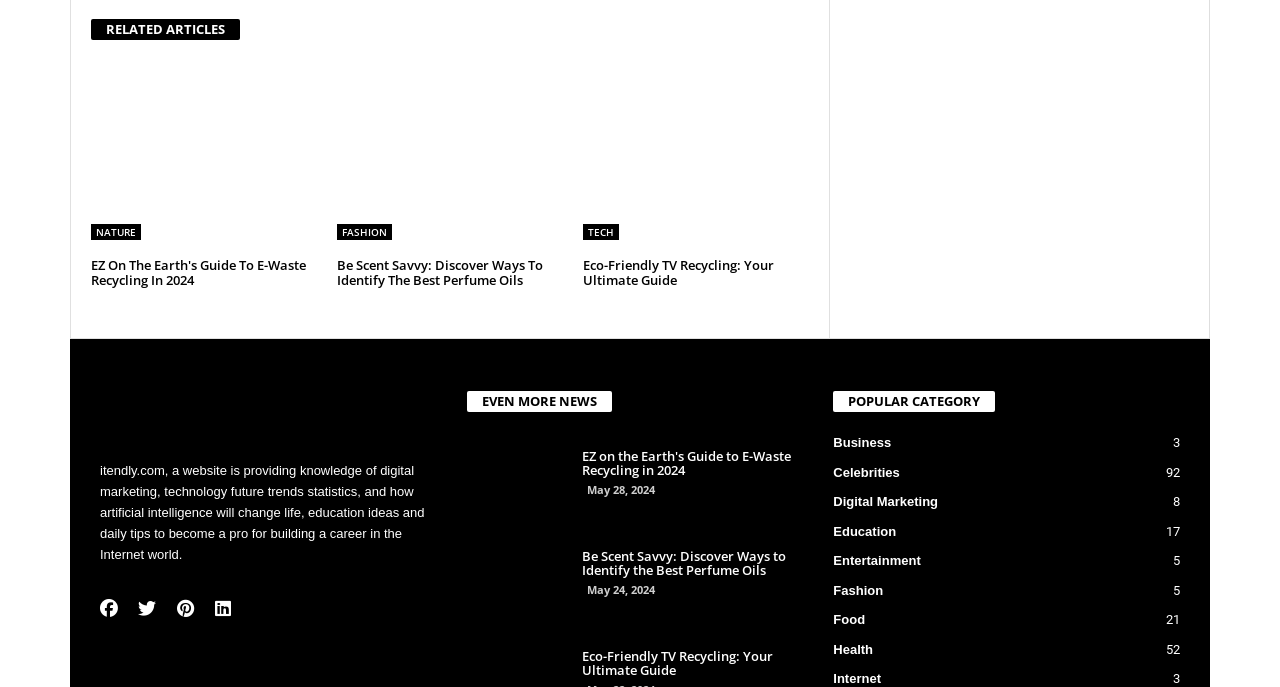Could you highlight the region that needs to be clicked to execute the instruction: "Visit the 'Ez on the Earth' webpage"?

[0.071, 0.089, 0.248, 0.351]